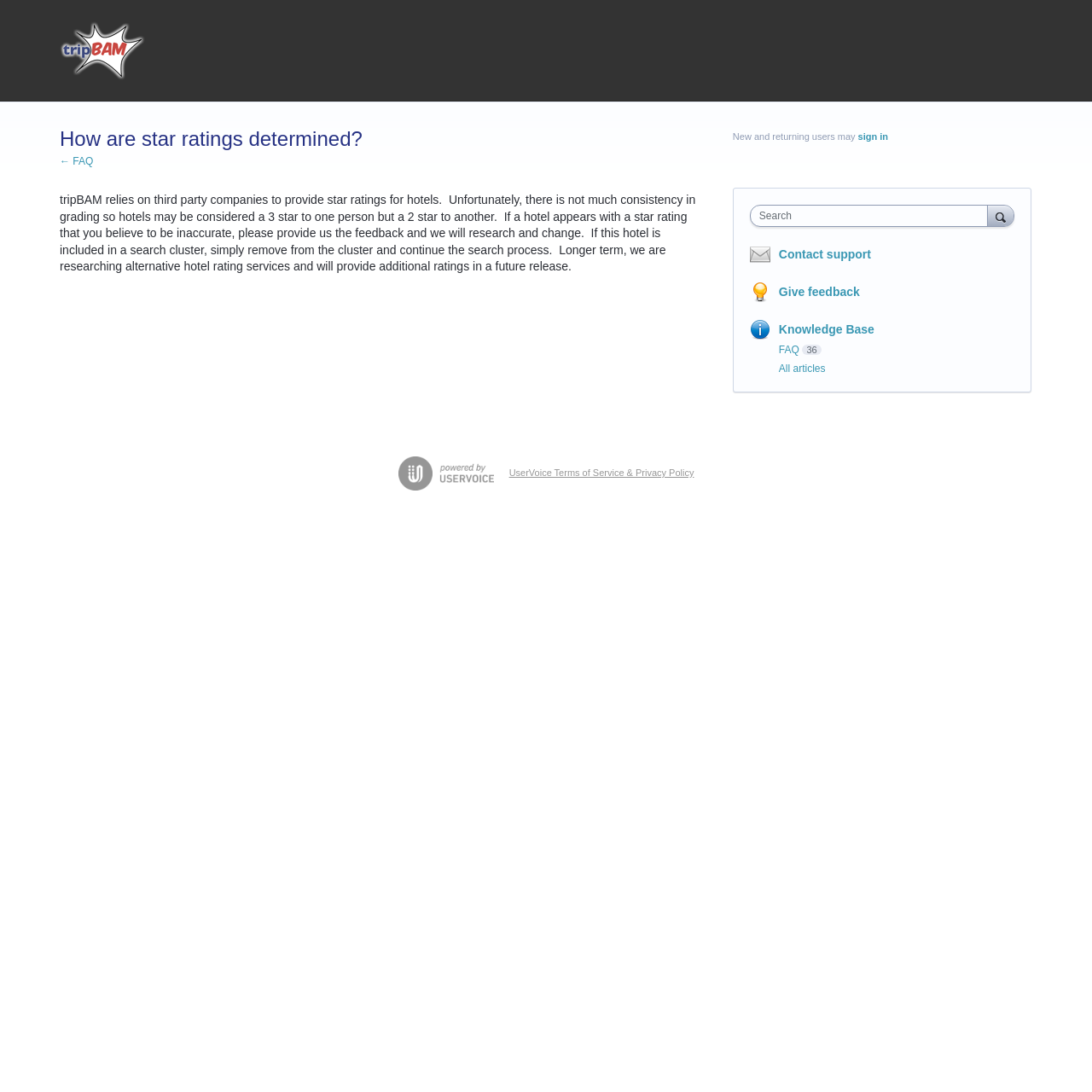Could you provide the bounding box coordinates for the portion of the screen to click to complete this instruction: "Go to FAQ"?

[0.713, 0.315, 0.732, 0.326]